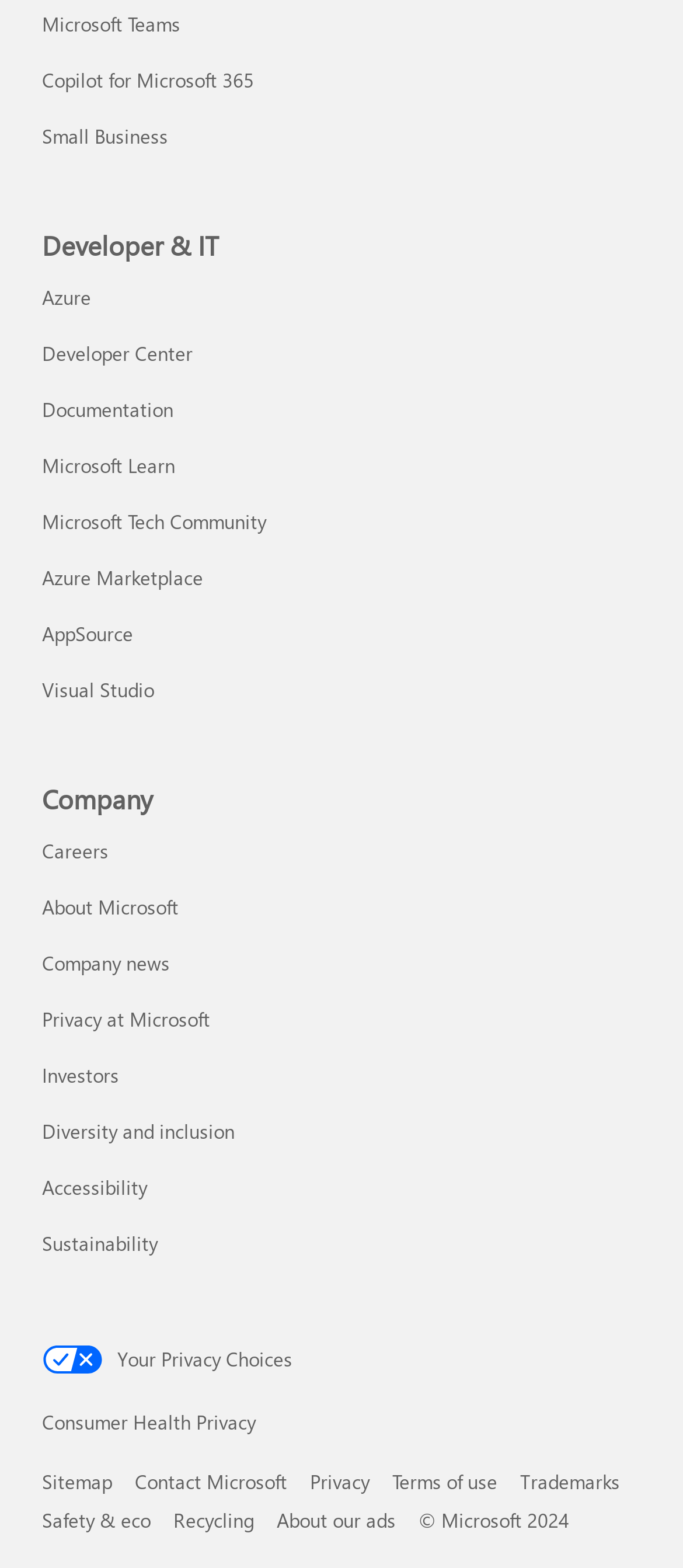What is the copyright year?
Answer the question with just one word or phrase using the image.

2024